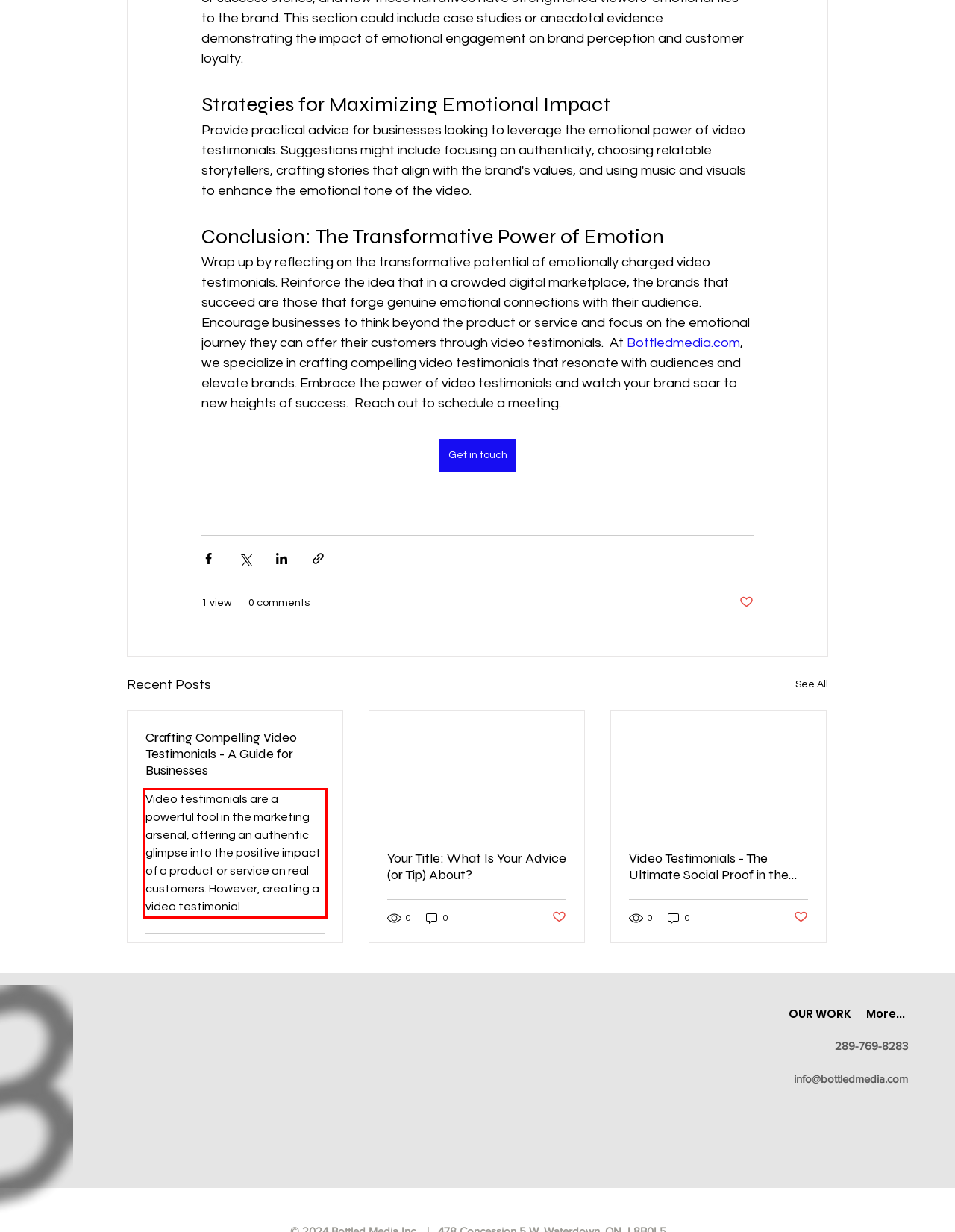You have a webpage screenshot with a red rectangle surrounding a UI element. Extract the text content from within this red bounding box.

Video testimonials are a powerful tool in the marketing arsenal, offering an authentic glimpse into the positive impact of a product or service on real customers. However, creating a video testimonial